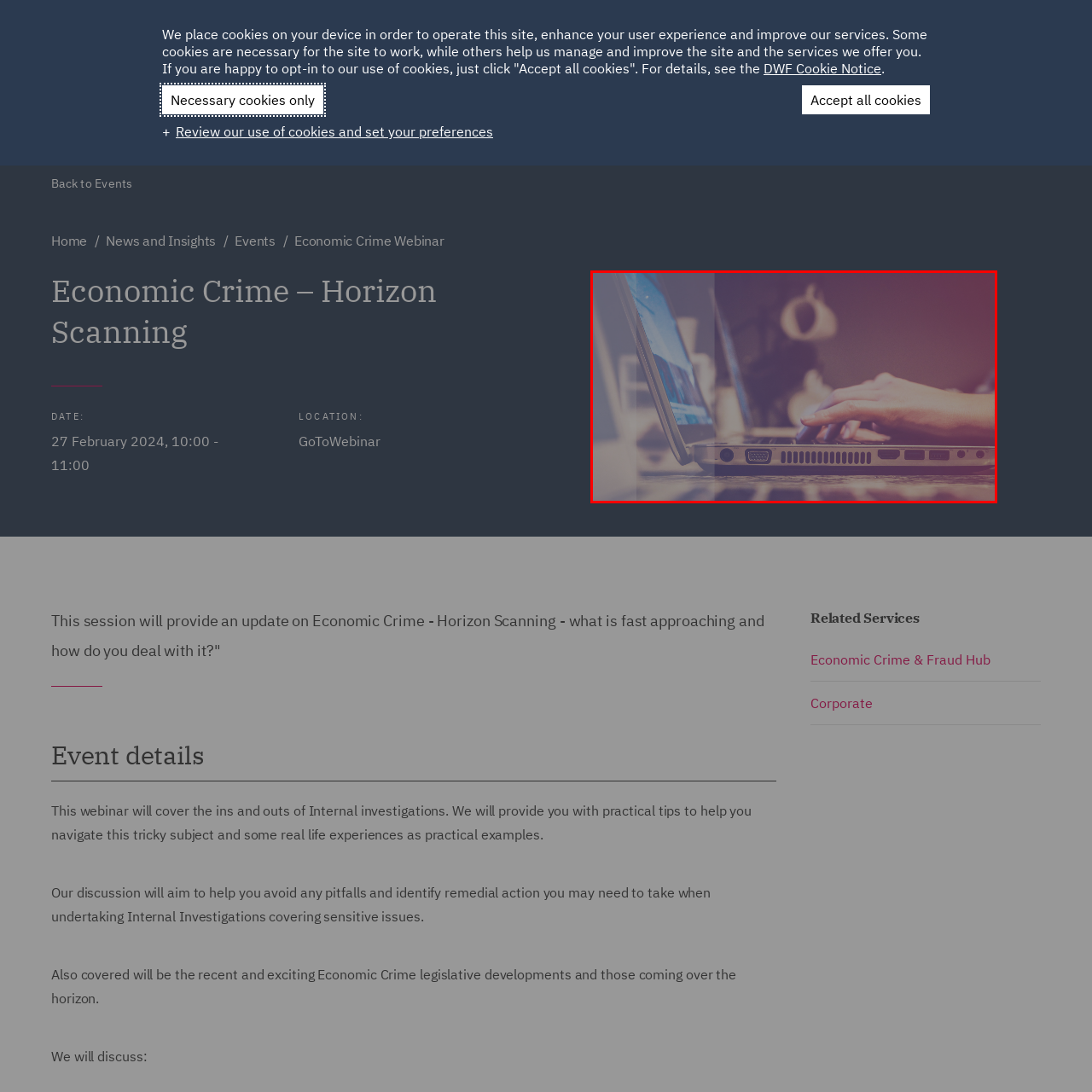Look closely at the section within the red border and give a one-word or brief phrase response to this question: 
What is the background of the image?

Blurred